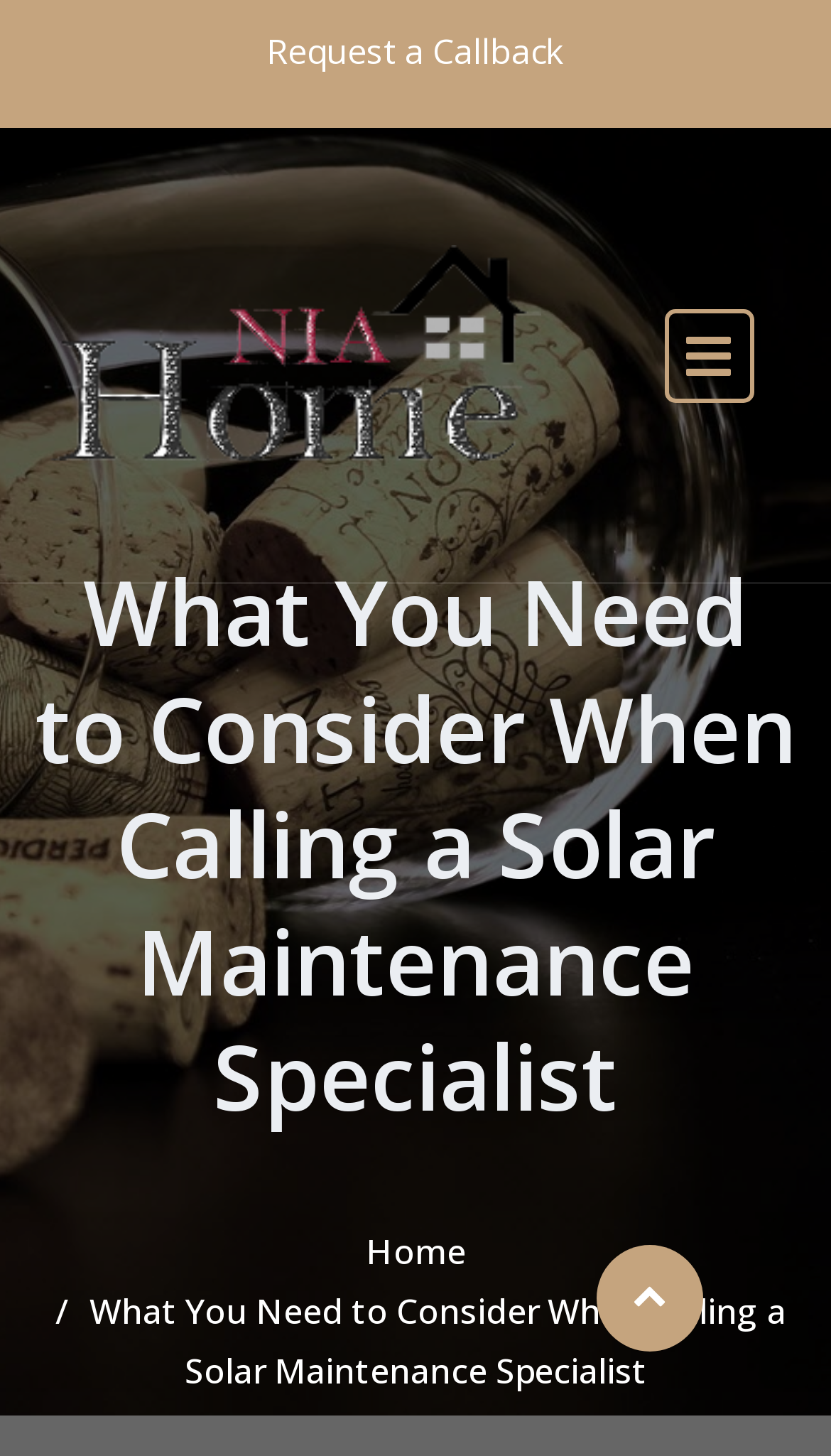What is the topic of the main content on this webpage?
Based on the image, provide your answer in one word or phrase.

Solar maintenance specialist